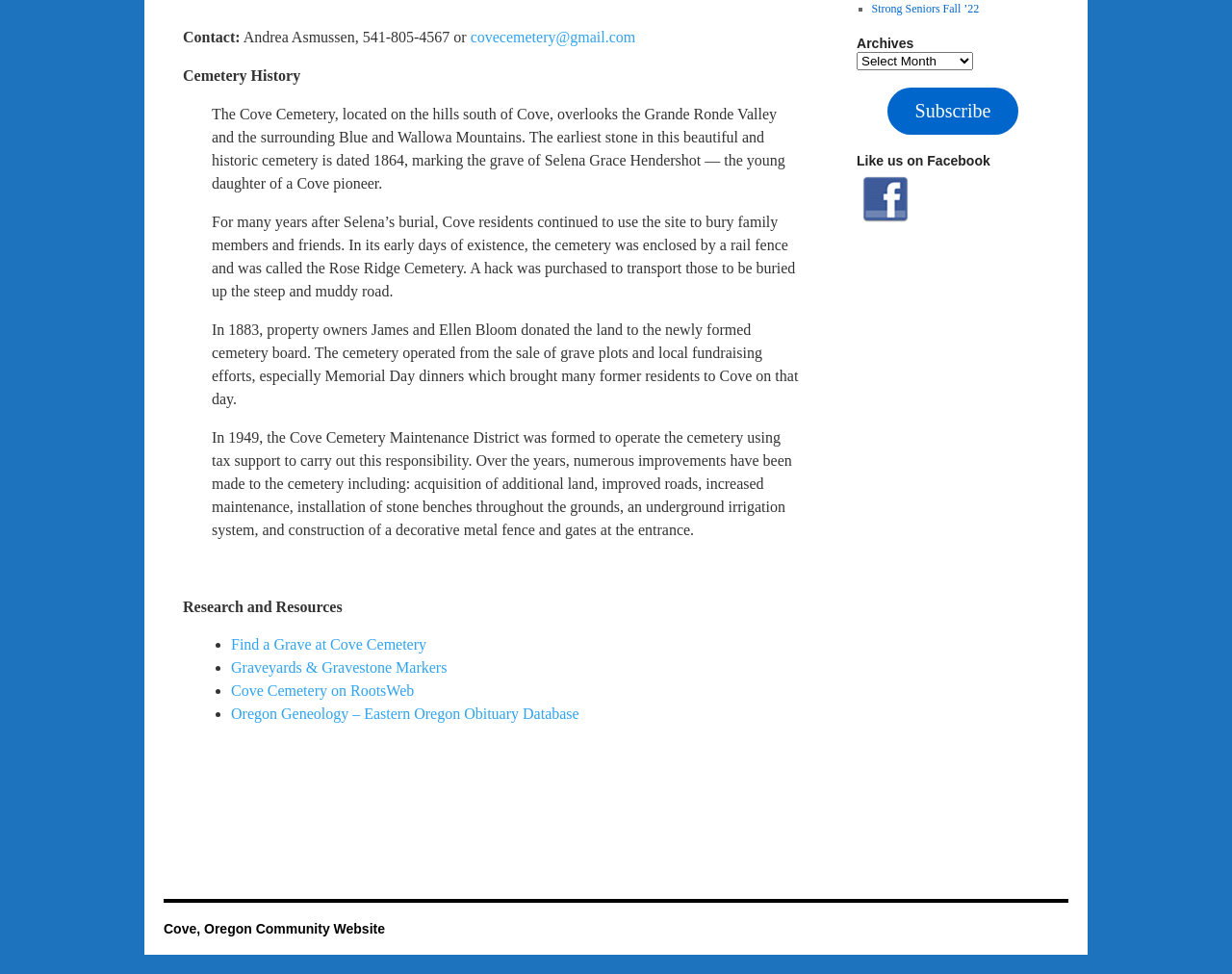Determine the bounding box for the HTML element described here: "Graveyards & Gravestone Markers". The coordinates should be given as [left, top, right, bottom] with each number being a float between 0 and 1.

[0.188, 0.677, 0.363, 0.703]